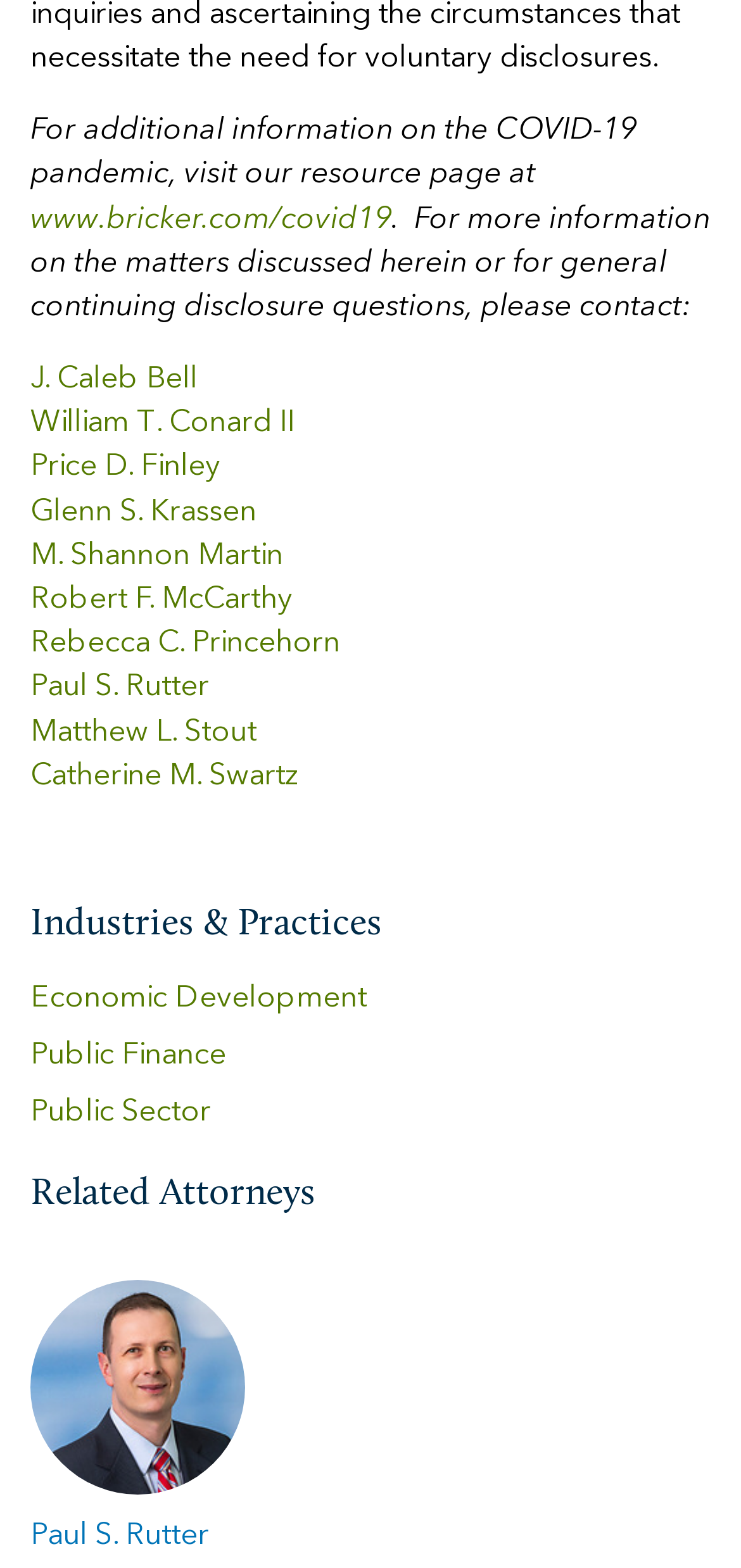What is the name of the attorney with the image?
Refer to the screenshot and answer in one word or phrase.

Paul Rutter